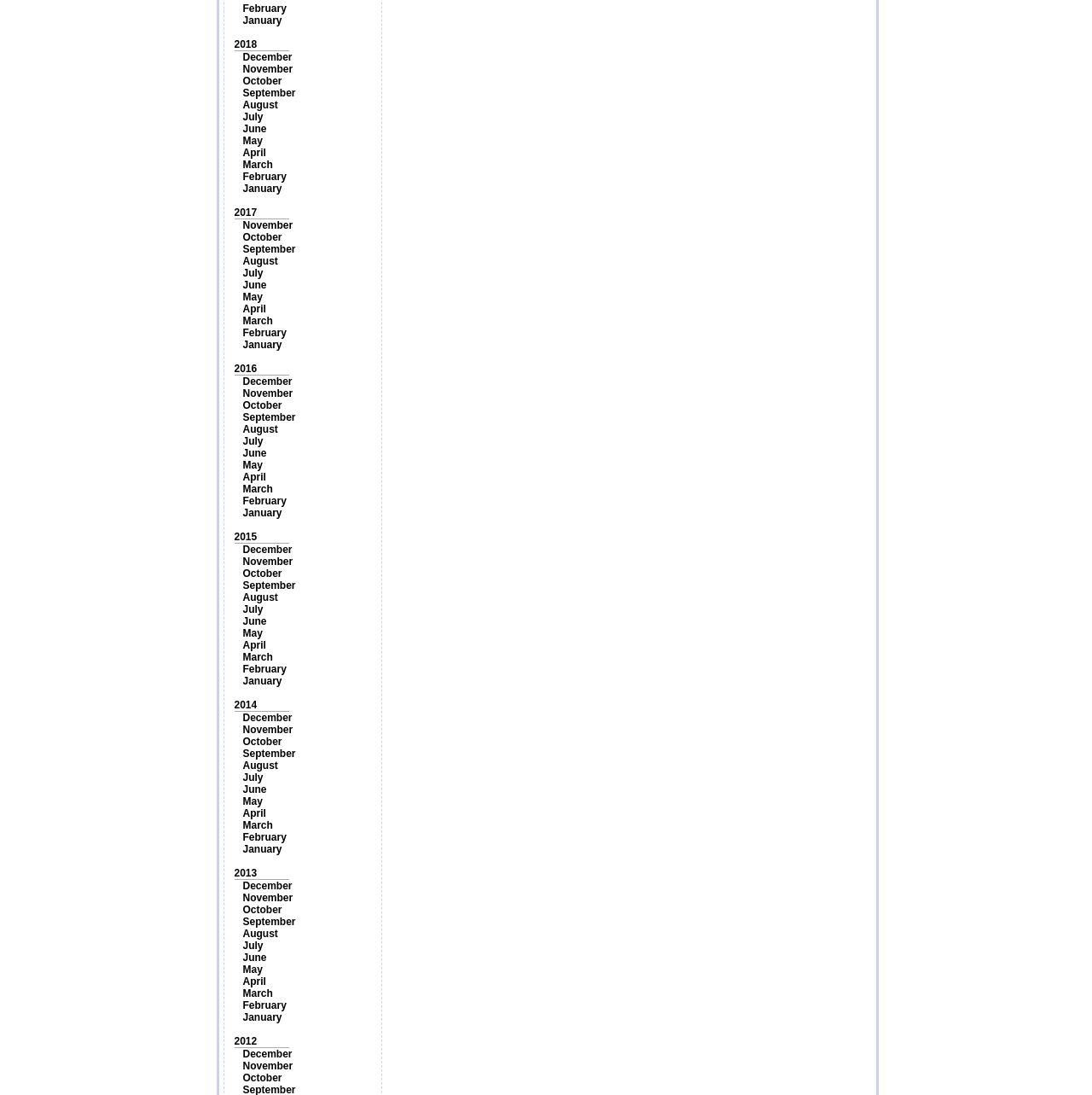What is the month listed below March 2015?
Refer to the image and give a detailed response to the question.

By examining the vertical positions of the links, I found that the month listed below March 2015 is April, which has a larger y1 coordinate value.